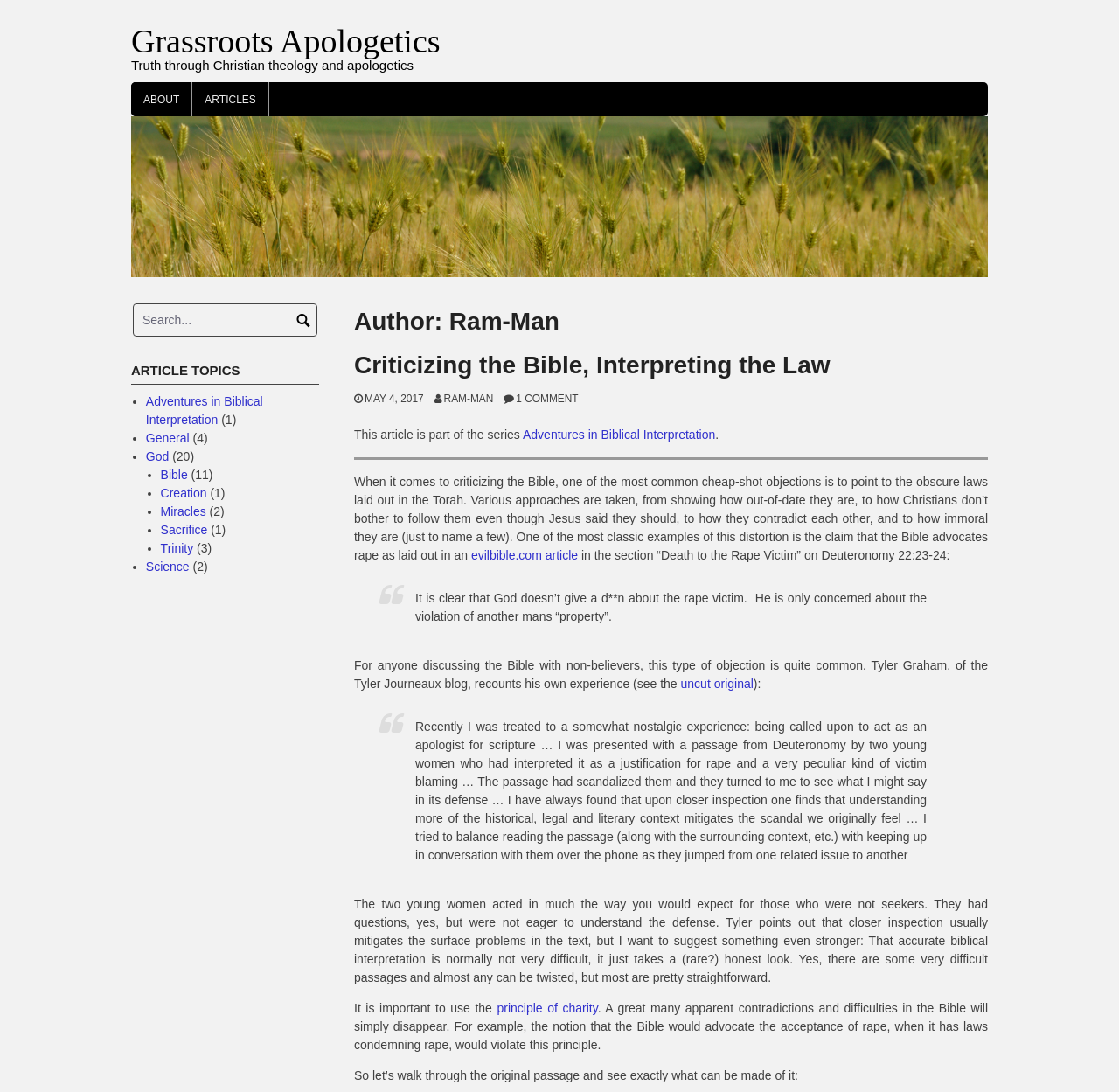Carefully observe the image and respond to the question with a detailed answer:
How many article topics are listed?

The article topics are listed in the right-hand sidebar, and there are 8 topics listed, including 'Adventures in Biblical Interpretation', 'General', 'God', 'Bible', 'Creation', 'Miracles', 'Sacrifice', and 'Trinity'.